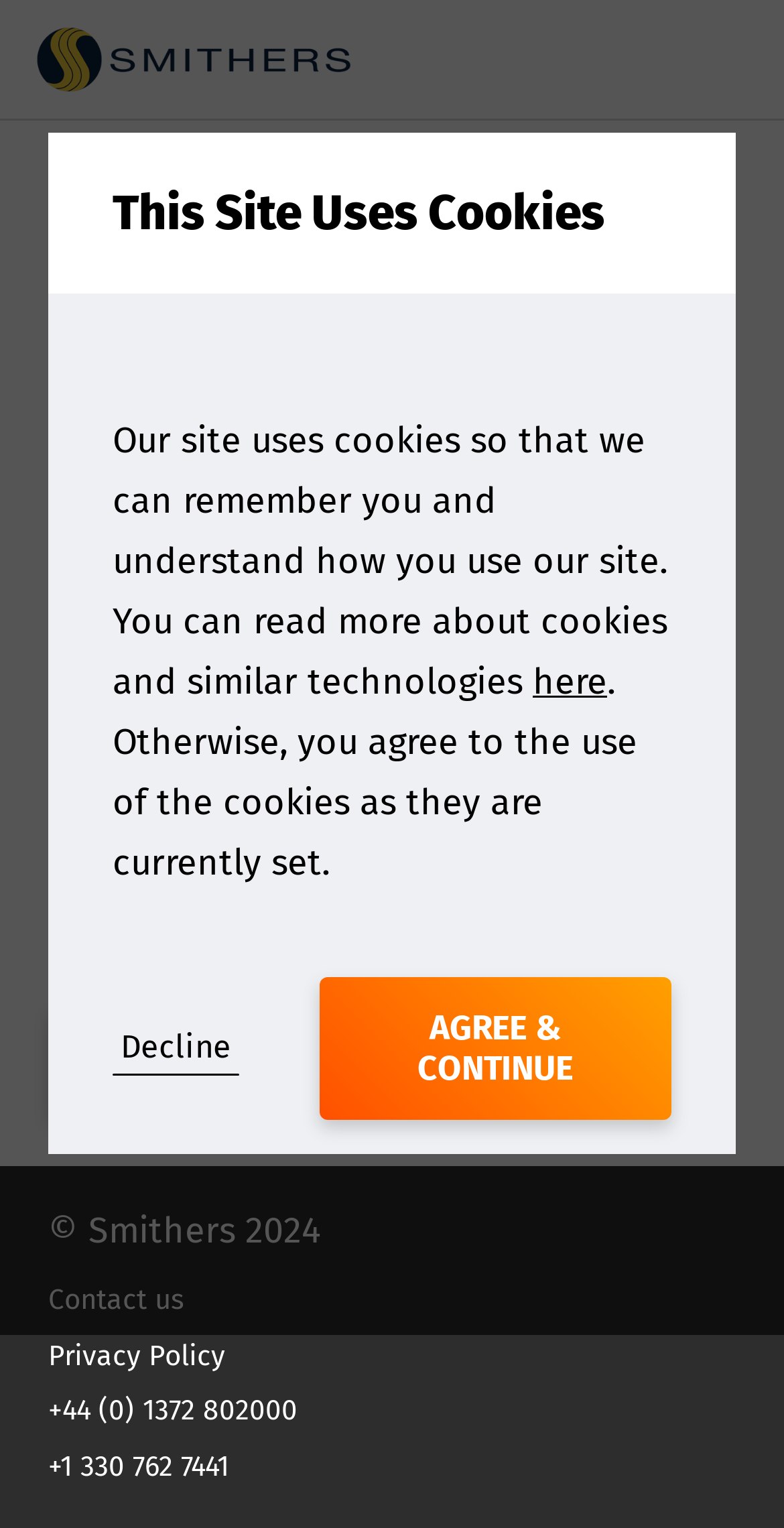Can you look at the image and give a comprehensive answer to the question:
What is the phone number of the contact?

The phone number of the contact is displayed as a static text element, which is a child of the contentinfo element, and is located at the bottom of the page.